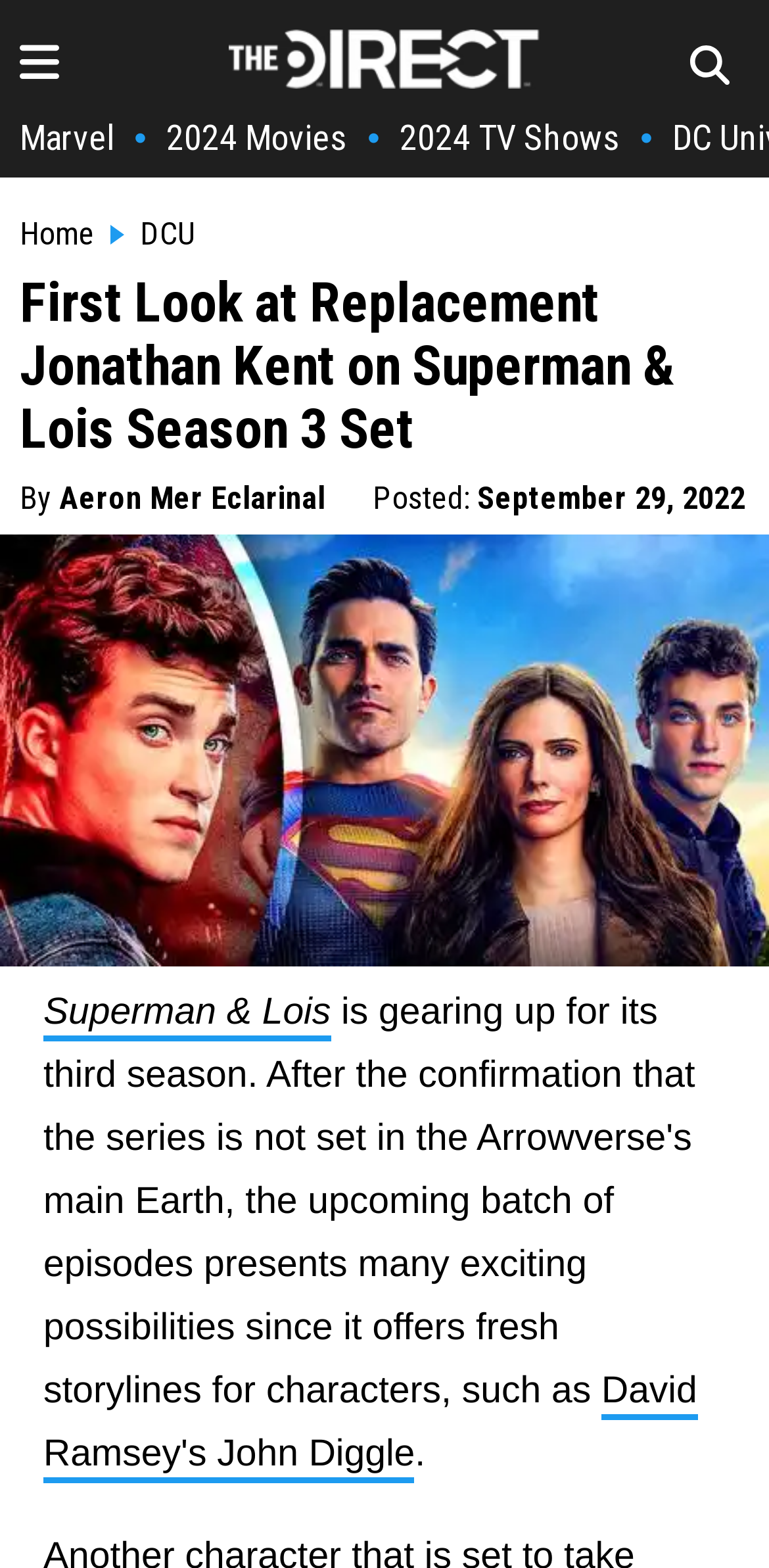Determine the bounding box coordinates of the clickable region to carry out the instruction: "check 2024 Movies".

[0.216, 0.074, 0.452, 0.101]